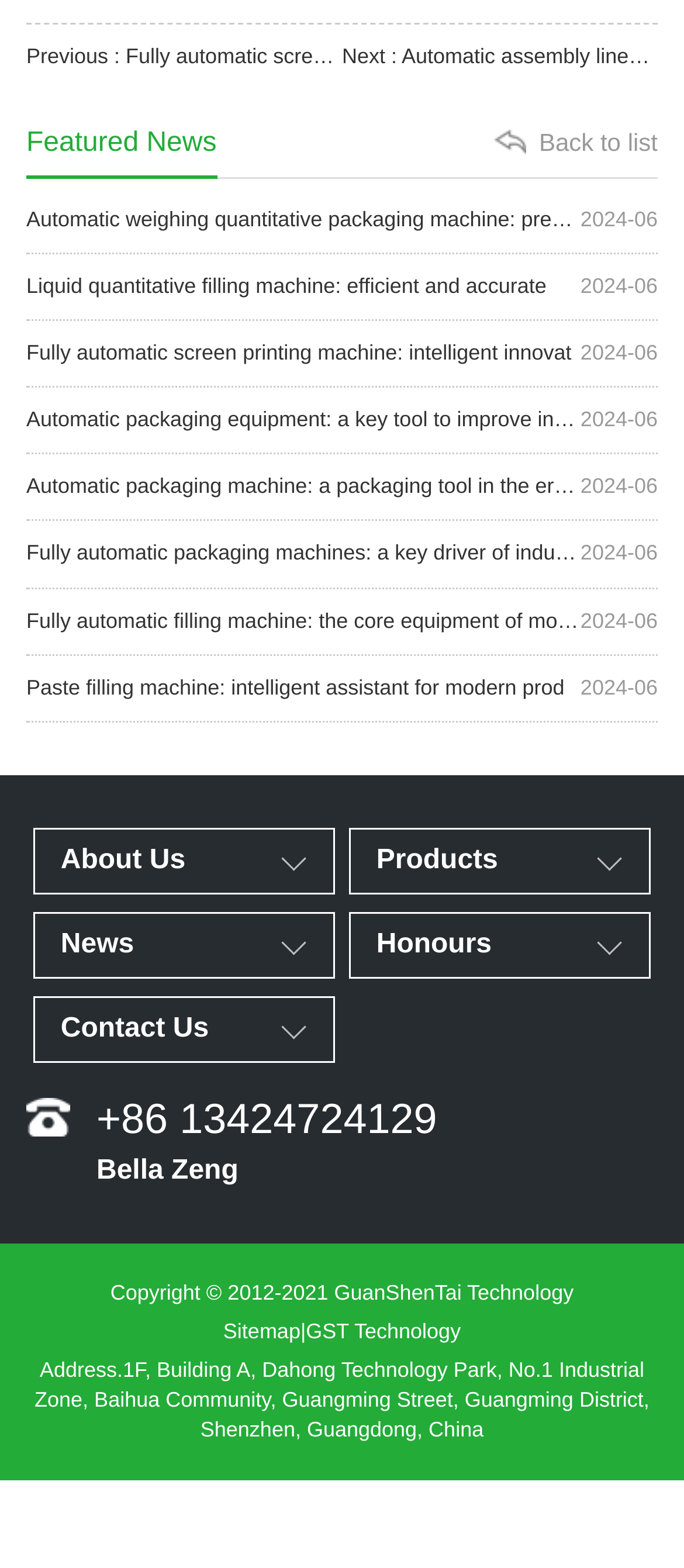Identify the bounding box of the HTML element described here: "Back to list". Provide the coordinates as four float numbers between 0 and 1: [left, top, right, bottom].

[0.724, 0.079, 0.962, 0.102]